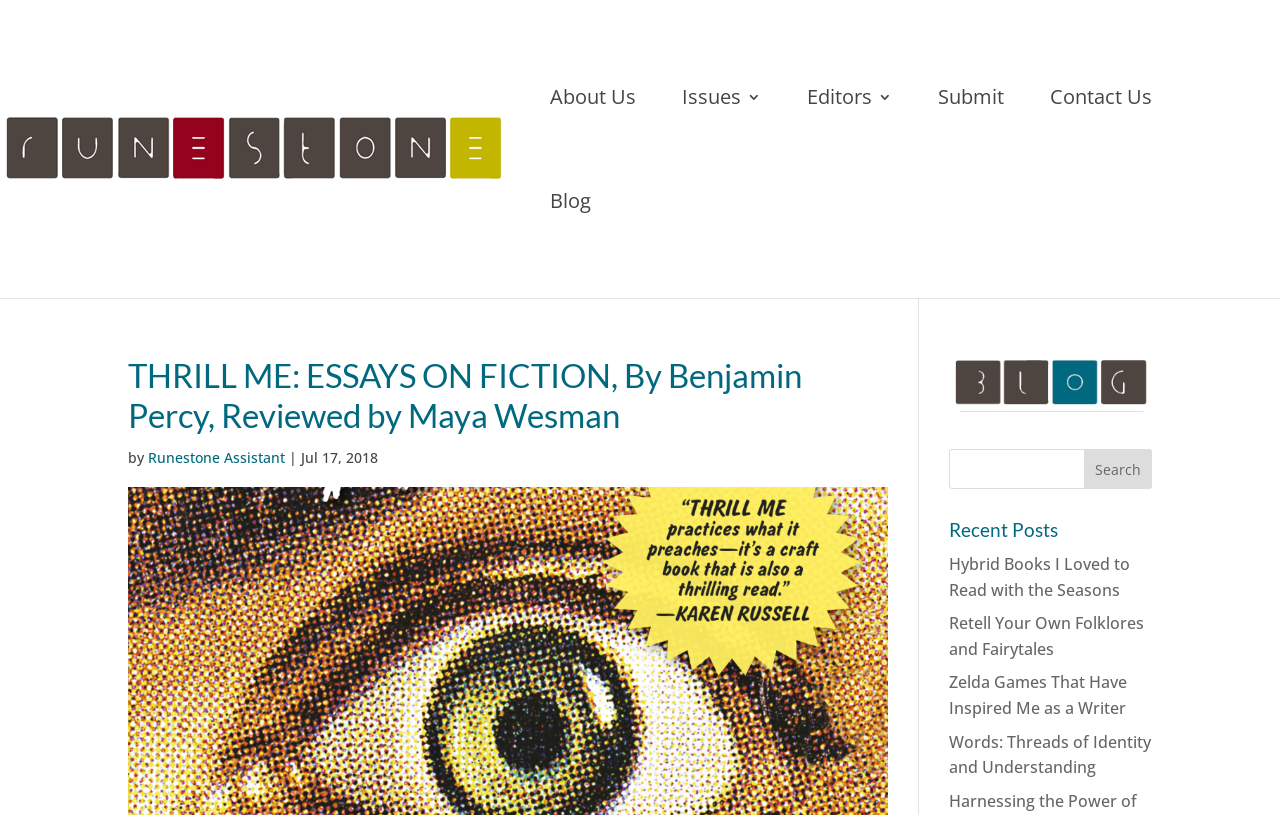Find the bounding box coordinates of the area that needs to be clicked in order to achieve the following instruction: "contact us". The coordinates should be specified as four float numbers between 0 and 1, i.e., [left, top, right, bottom].

[0.82, 0.11, 0.9, 0.238]